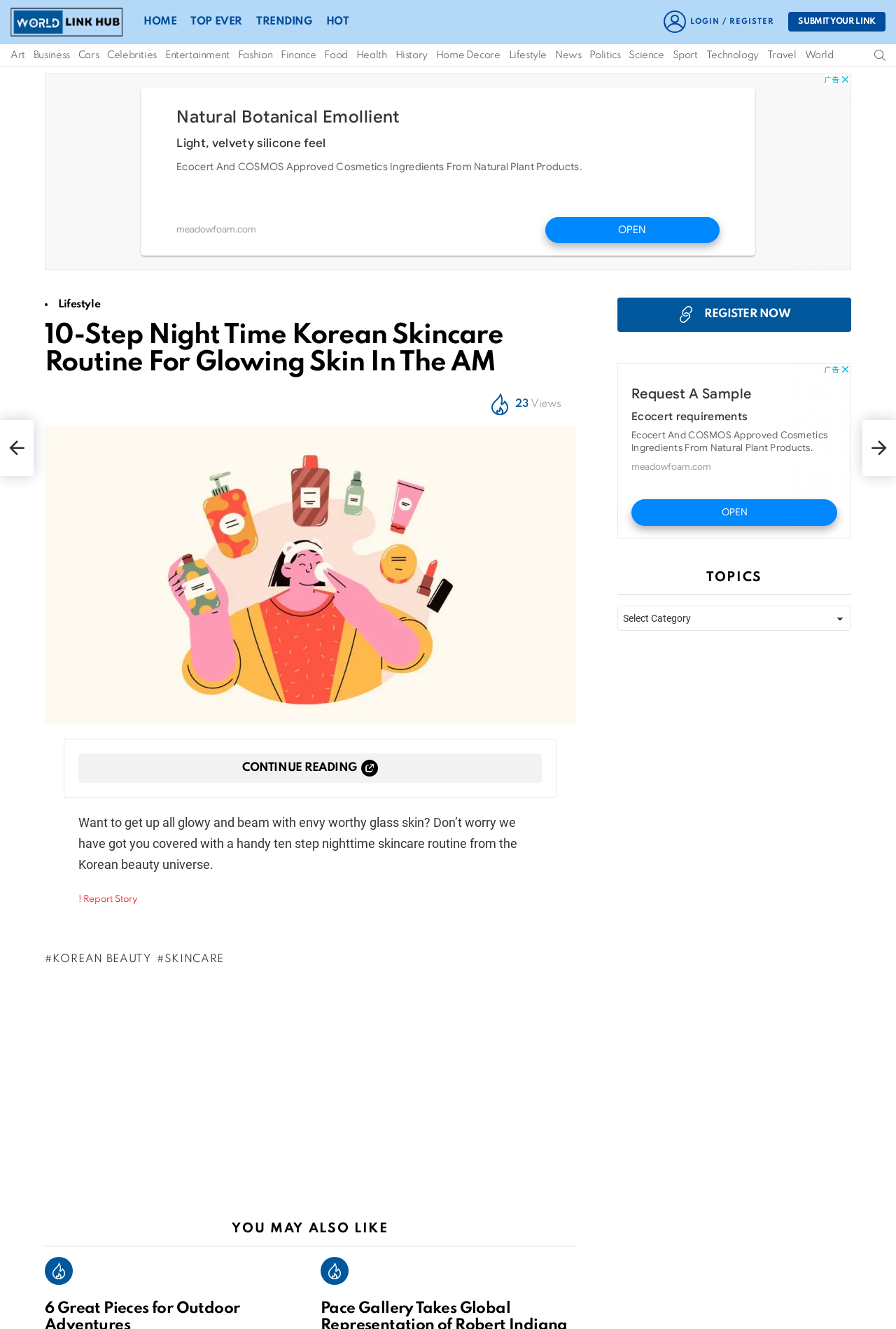Locate the bounding box coordinates of the element I should click to achieve the following instruction: "Download the Family Crest".

None